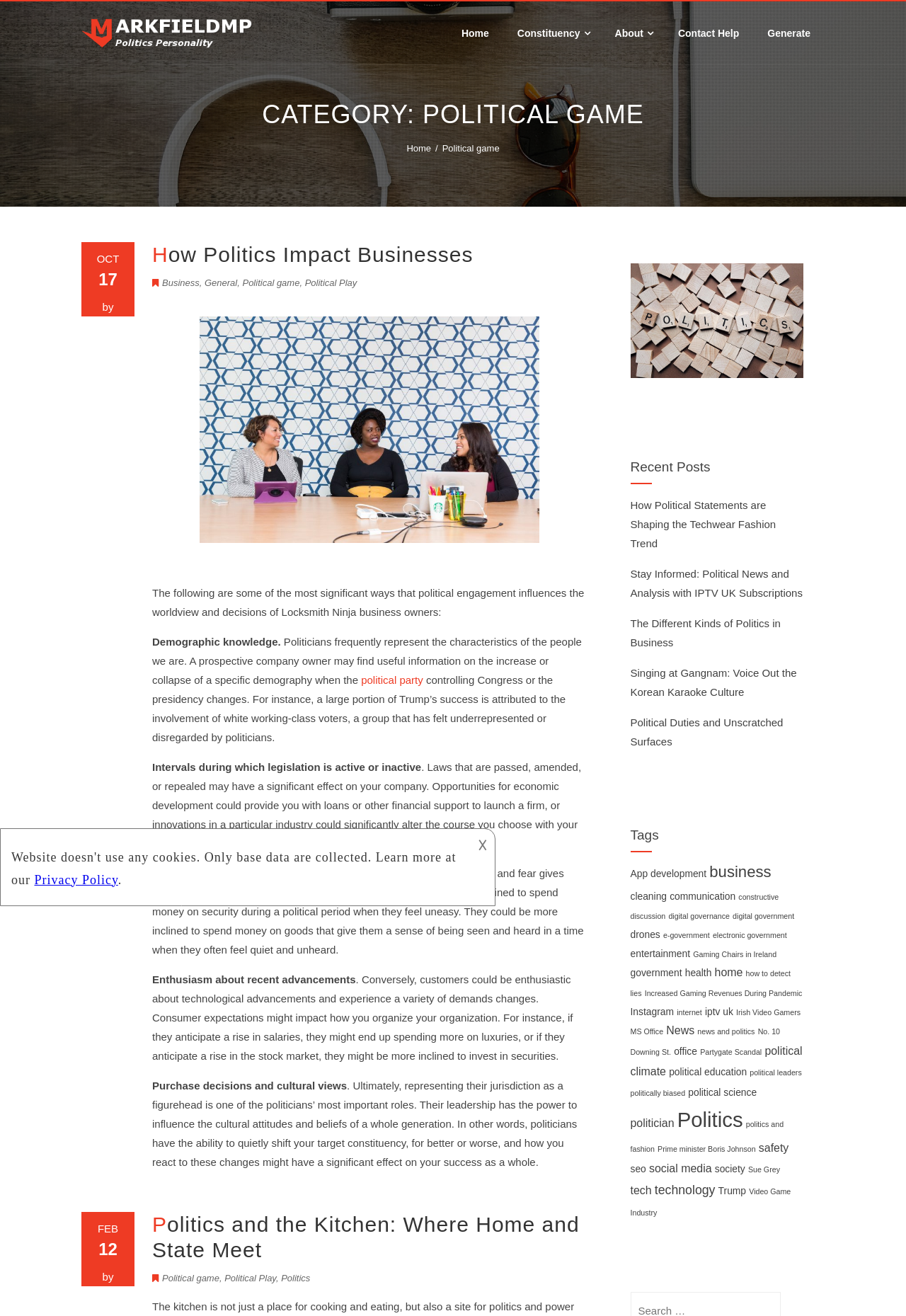Given the webpage screenshot and the description, determine the bounding box coordinates (top-left x, top-left y, bottom-right x, bottom-right y) that define the location of the UI element matching this description: info@AlvidProductions.com

None